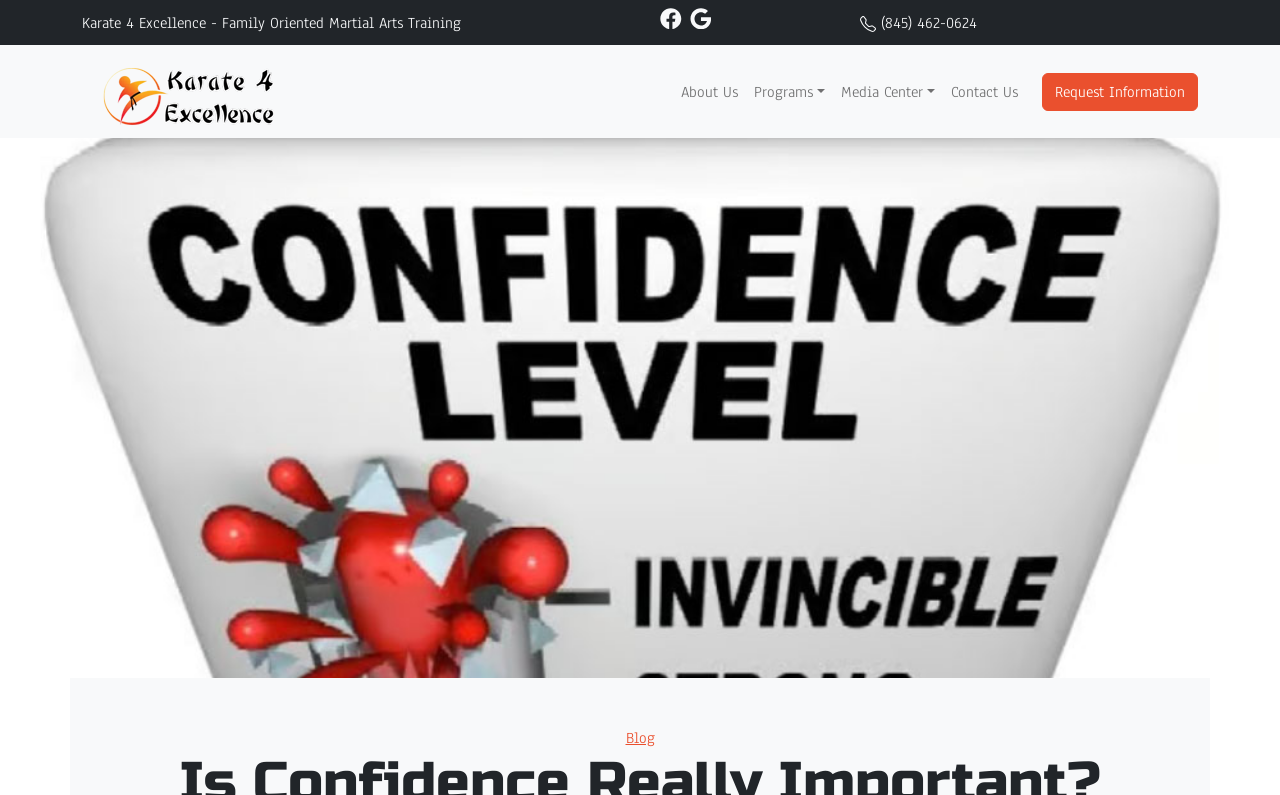Locate the UI element described by Blog and provide its bounding box coordinates. Use the format (top-left x, top-left y, bottom-right x, bottom-right y) with all values as floating point numbers between 0 and 1.

[0.489, 0.916, 0.511, 0.941]